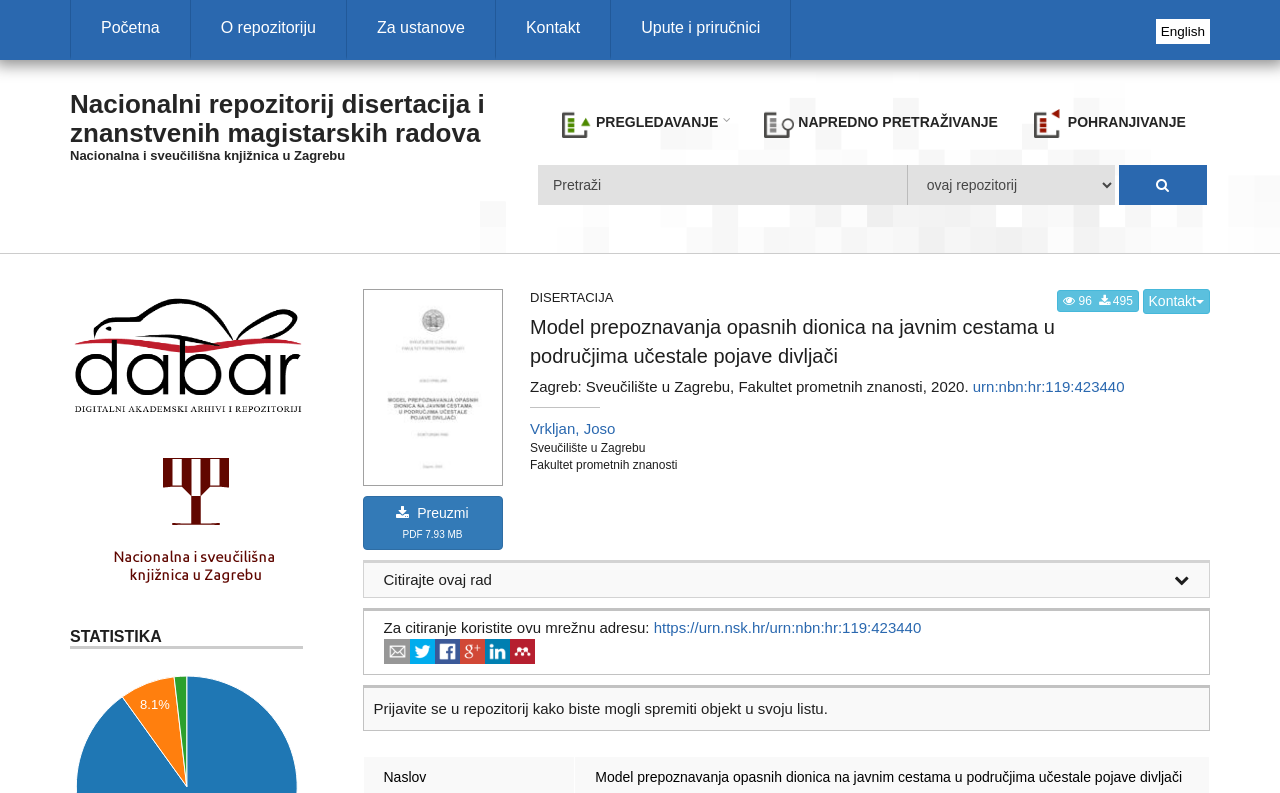Please locate the bounding box coordinates of the region I need to click to follow this instruction: "Search using the textbox".

[0.42, 0.208, 0.709, 0.258]